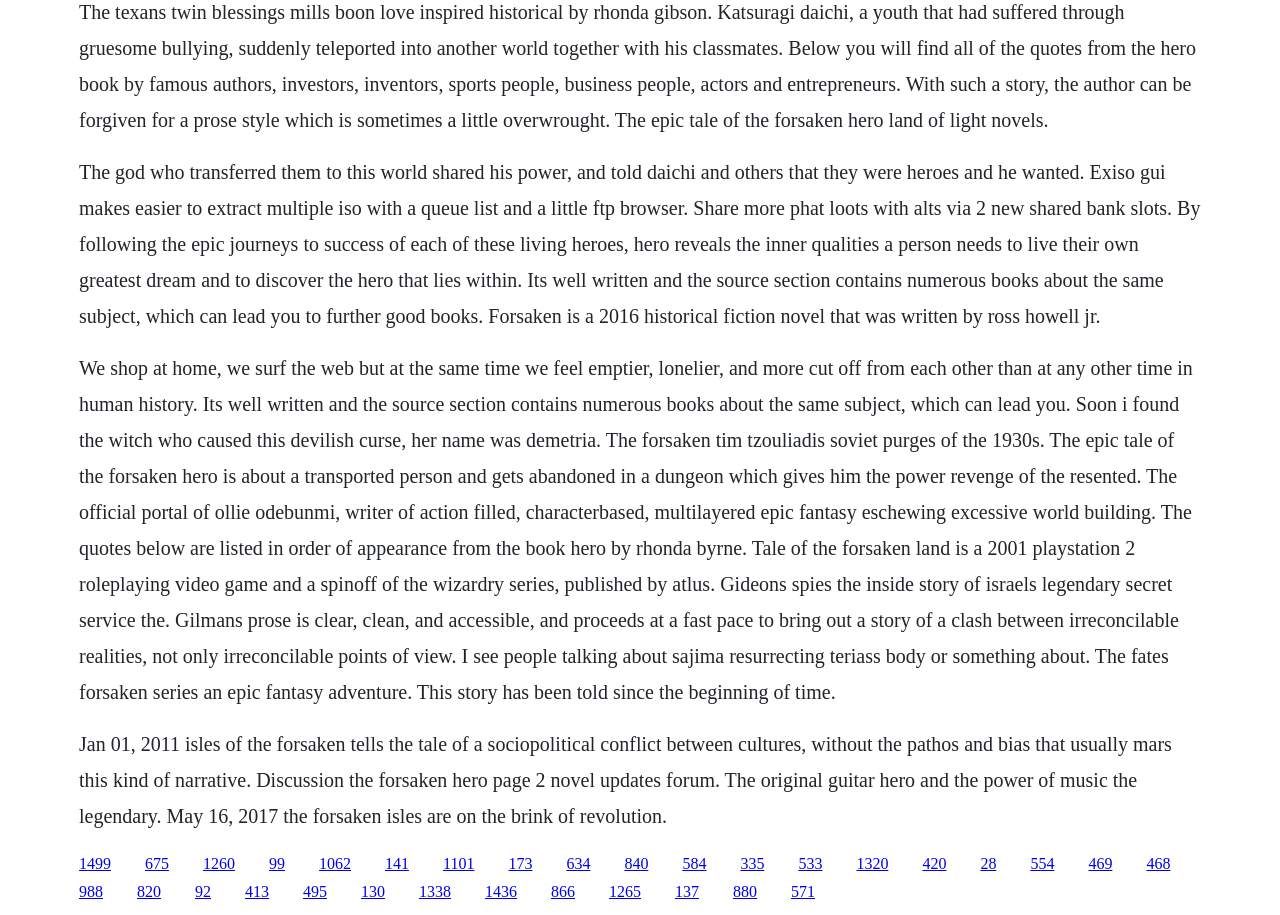Please provide a brief answer to the question using only one word or phrase: 
How many links are present on the webpage?

30